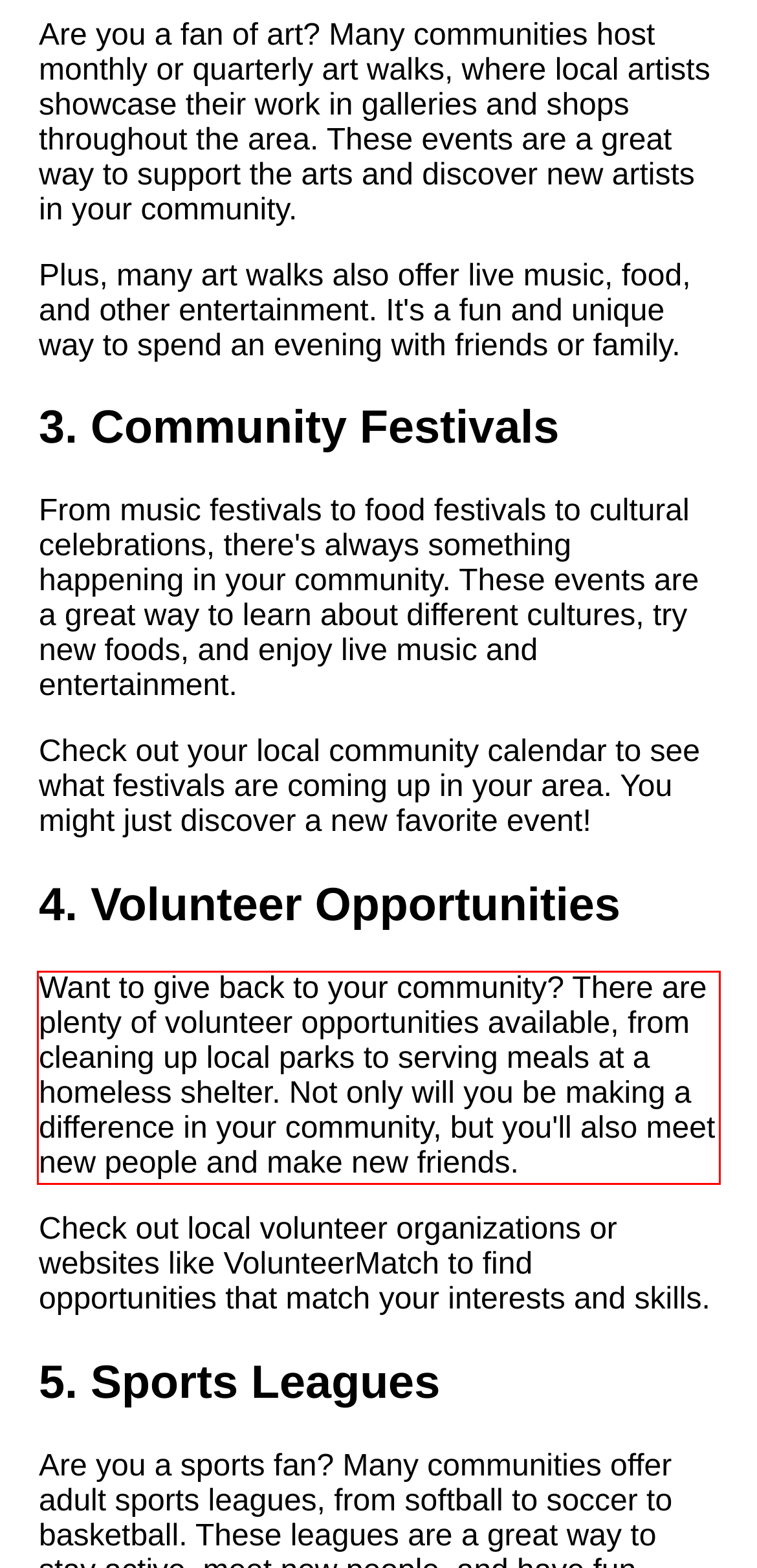You have a screenshot of a webpage with a red bounding box. Use OCR to generate the text contained within this red rectangle.

Want to give back to your community? There are plenty of volunteer opportunities available, from cleaning up local parks to serving meals at a homeless shelter. Not only will you be making a difference in your community, but you'll also meet new people and make new friends.